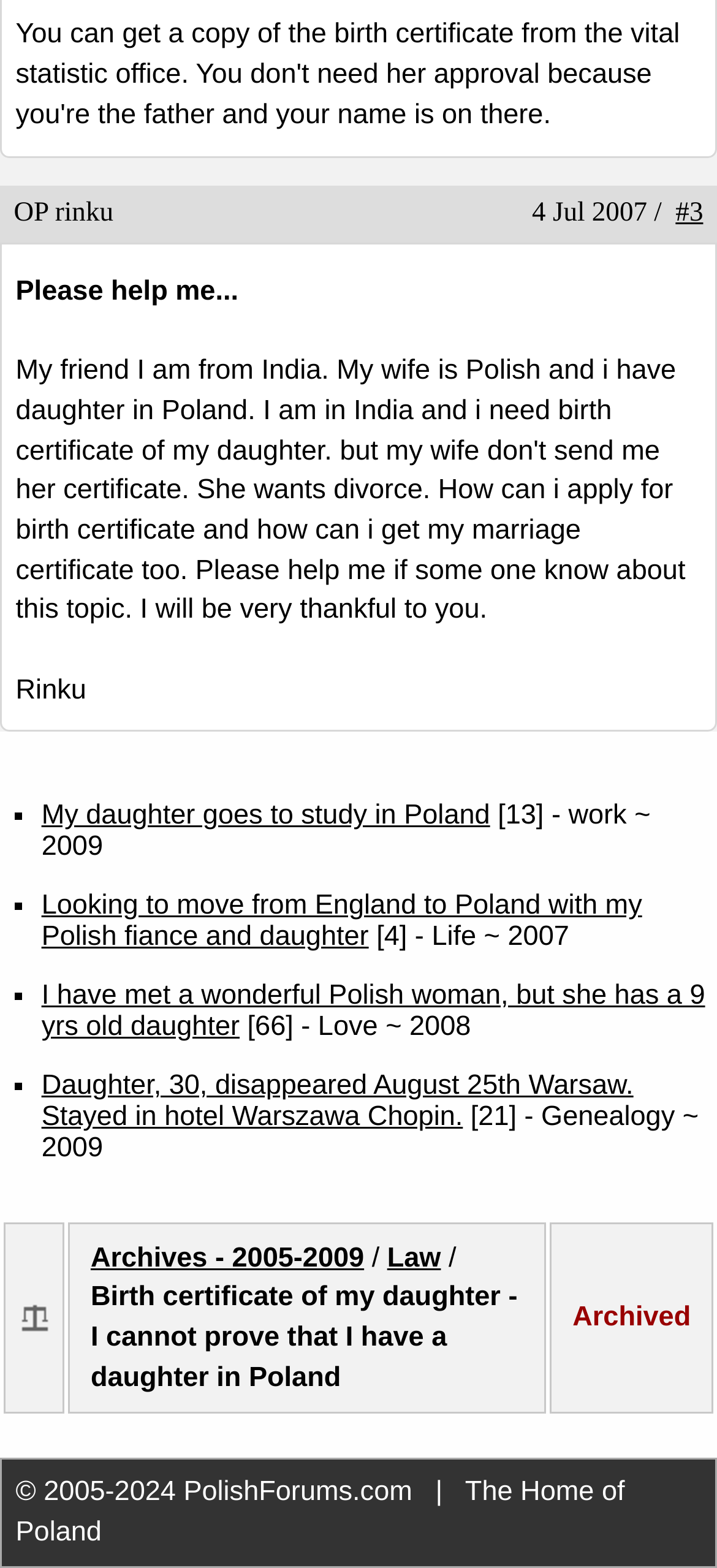Determine the bounding box coordinates for the UI element with the following description: "Law". The coordinates should be four float numbers between 0 and 1, represented as [left, top, right, bottom].

[0.54, 0.792, 0.615, 0.812]